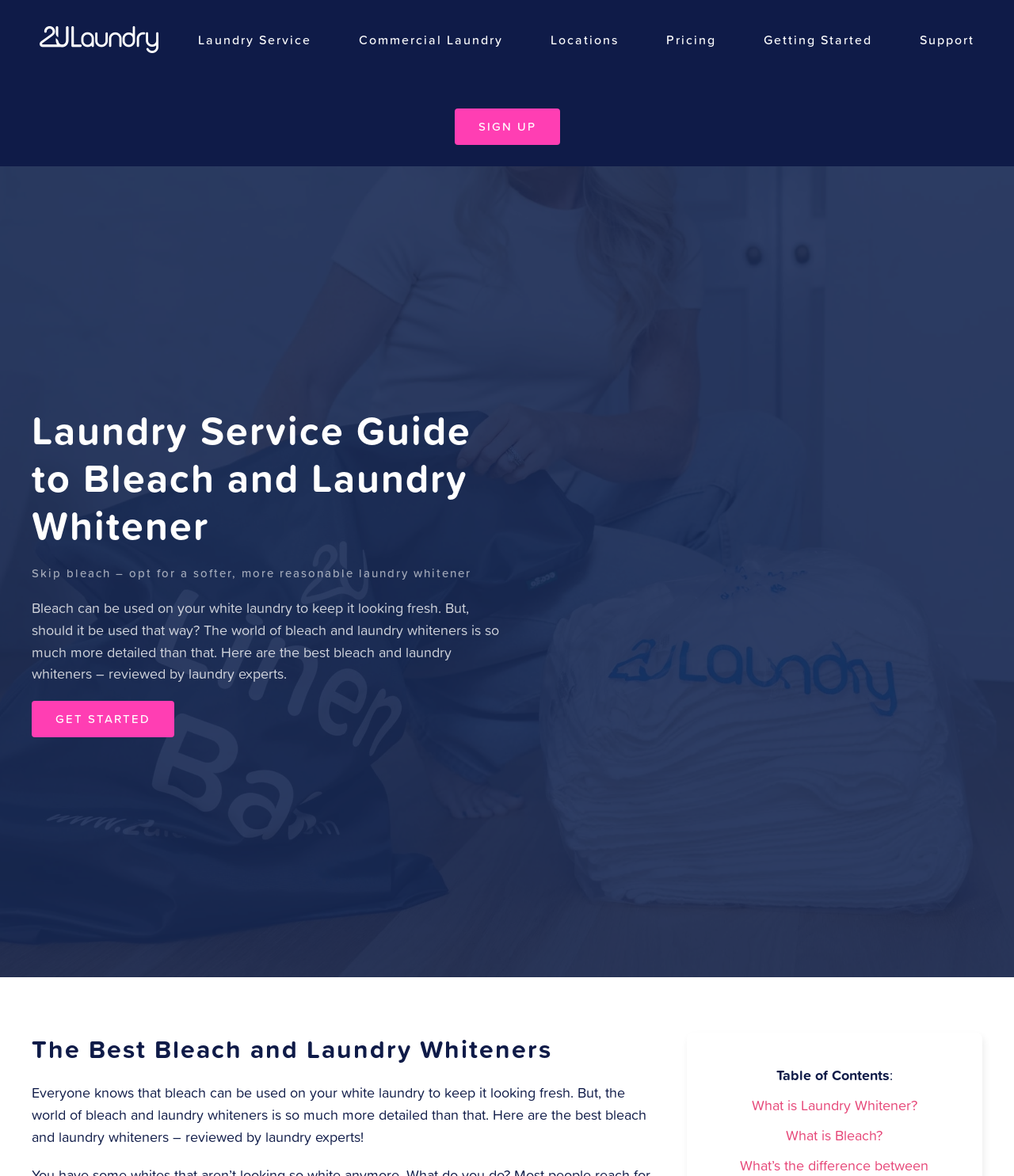Identify and provide the main heading of the webpage.

Laundry Service Guide to Bleach and Laundry Whitener